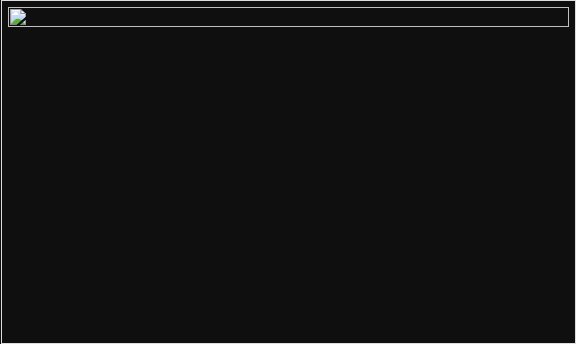What is the author discussing before the image?
Please provide a single word or phrase in response based on the screenshot.

Nothing